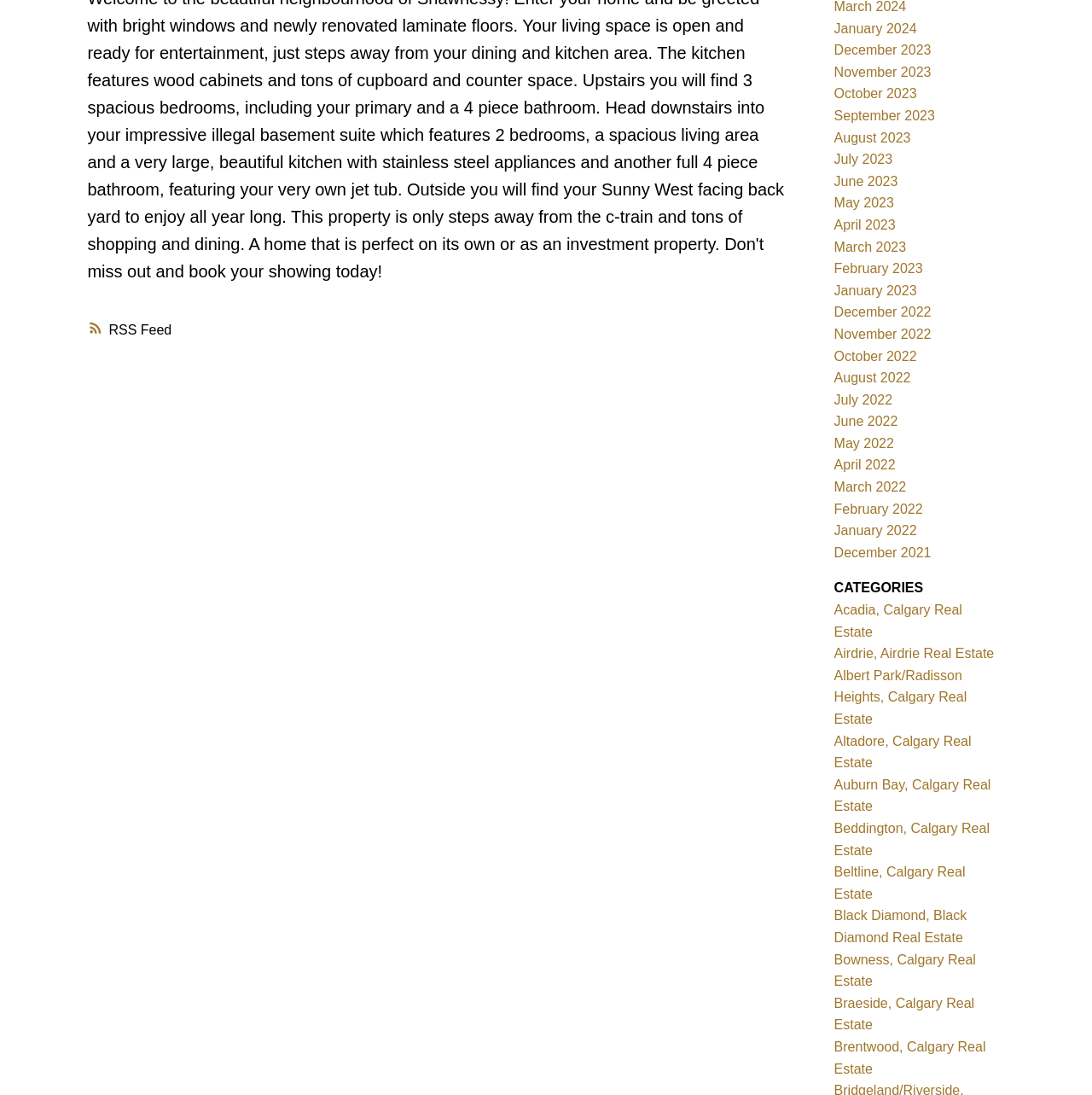Identify the bounding box coordinates for the UI element described by the following text: "Auburn Bay, Calgary Real Estate". Provide the coordinates as four float numbers between 0 and 1, in the format [left, top, right, bottom].

[0.764, 0.71, 0.907, 0.743]